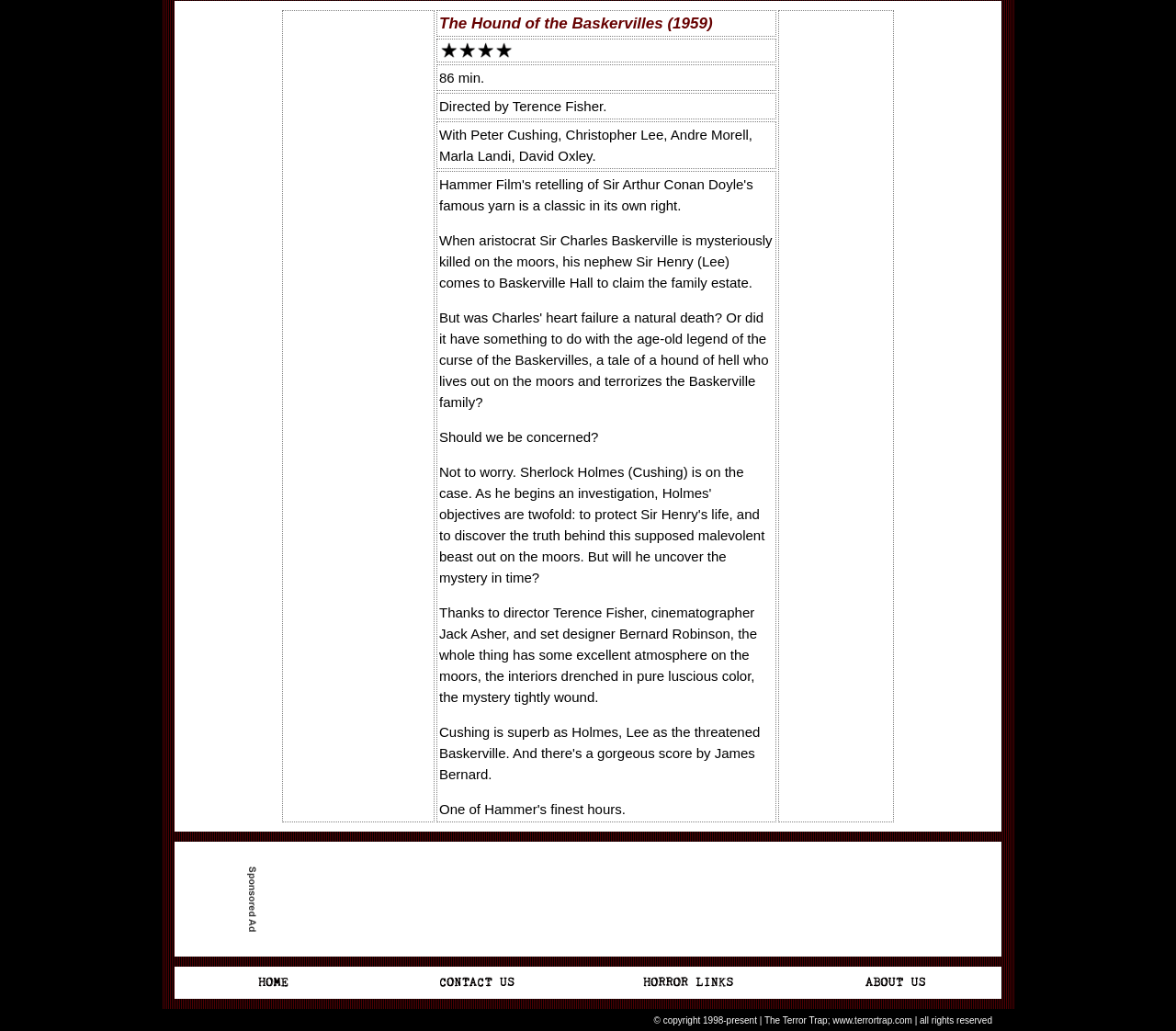Please determine the bounding box coordinates, formatted as (top-left x, top-left y, bottom-right x, bottom-right y), with all values as floating point numbers between 0 and 1. Identify the bounding box of the region described as: name="image14"

[0.148, 0.96, 0.324, 0.971]